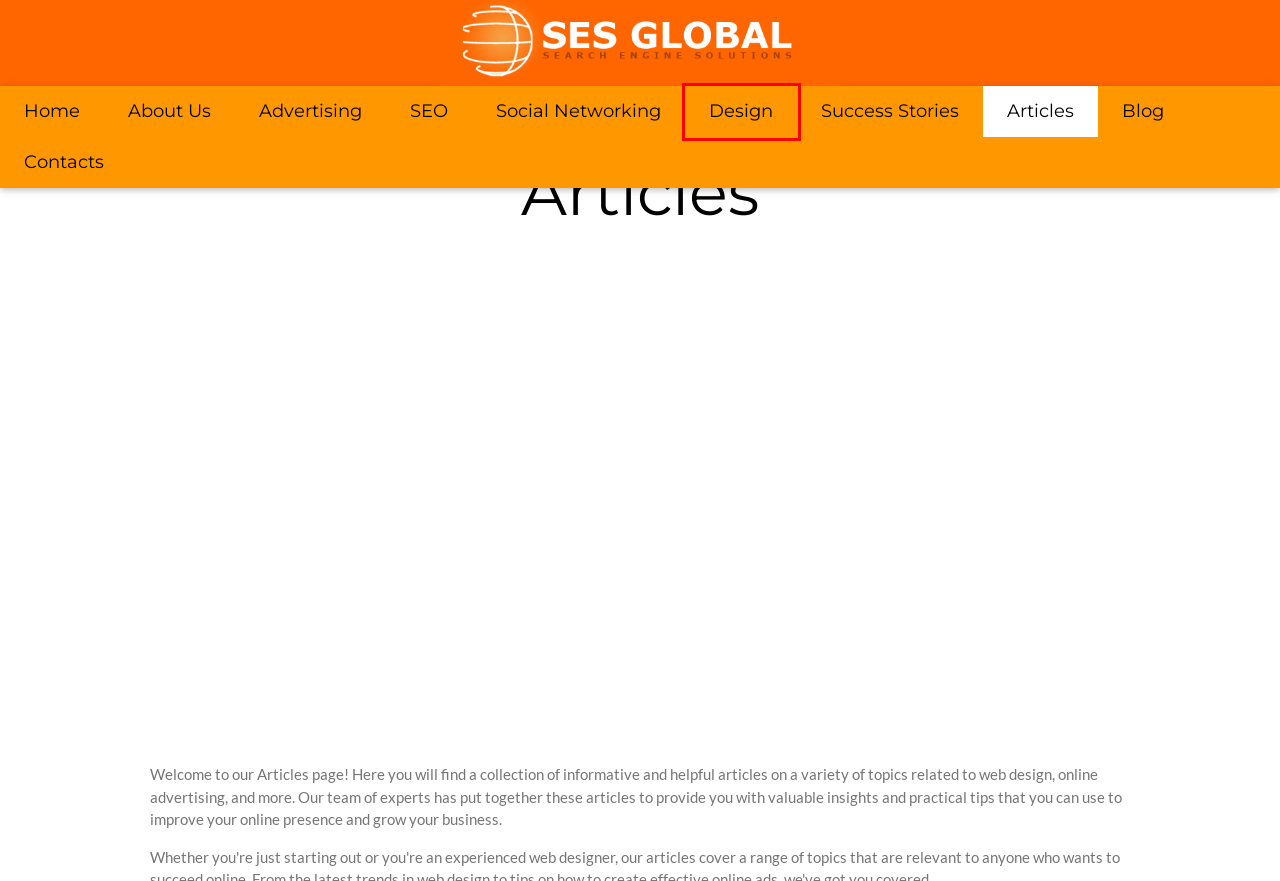Review the webpage screenshot and focus on the UI element within the red bounding box. Select the best-matching webpage description for the new webpage that follows after clicking the highlighted element. Here are the candidates:
A. Success Stories | Testimonials | SES Global
B. SEO | Search Engine Optimisation | SES Global
C. Online Advertising | Google Adwords | SES Global
D. SES Global
E. Website Design and Development | Web Design | SES Global
F. Contact SES Global | Search Engine Solutions Pty Ltd
G. SES Global | Online Advertising | Search Engine Optimisation (SEO) | Corporate Identity
H. About SES Global

E